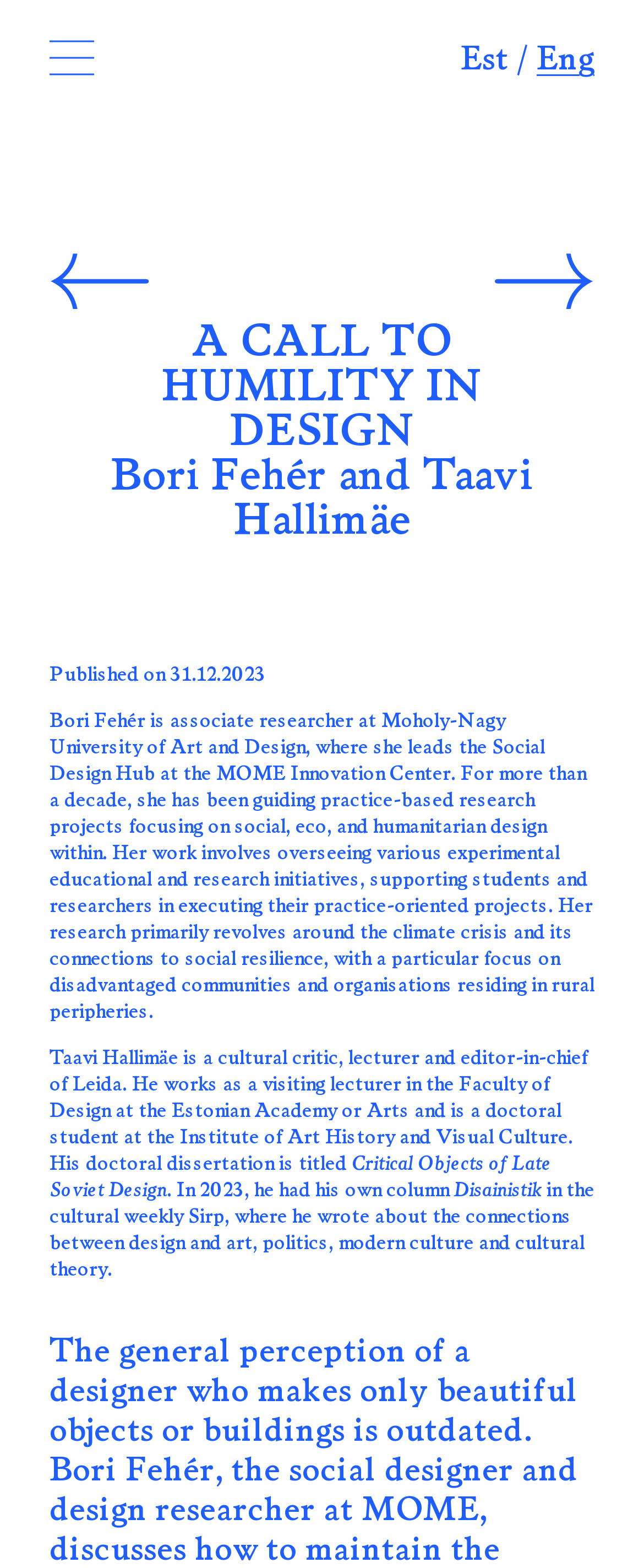Respond to the following question using a concise word or phrase: 
What language options are available?

Est, Eng